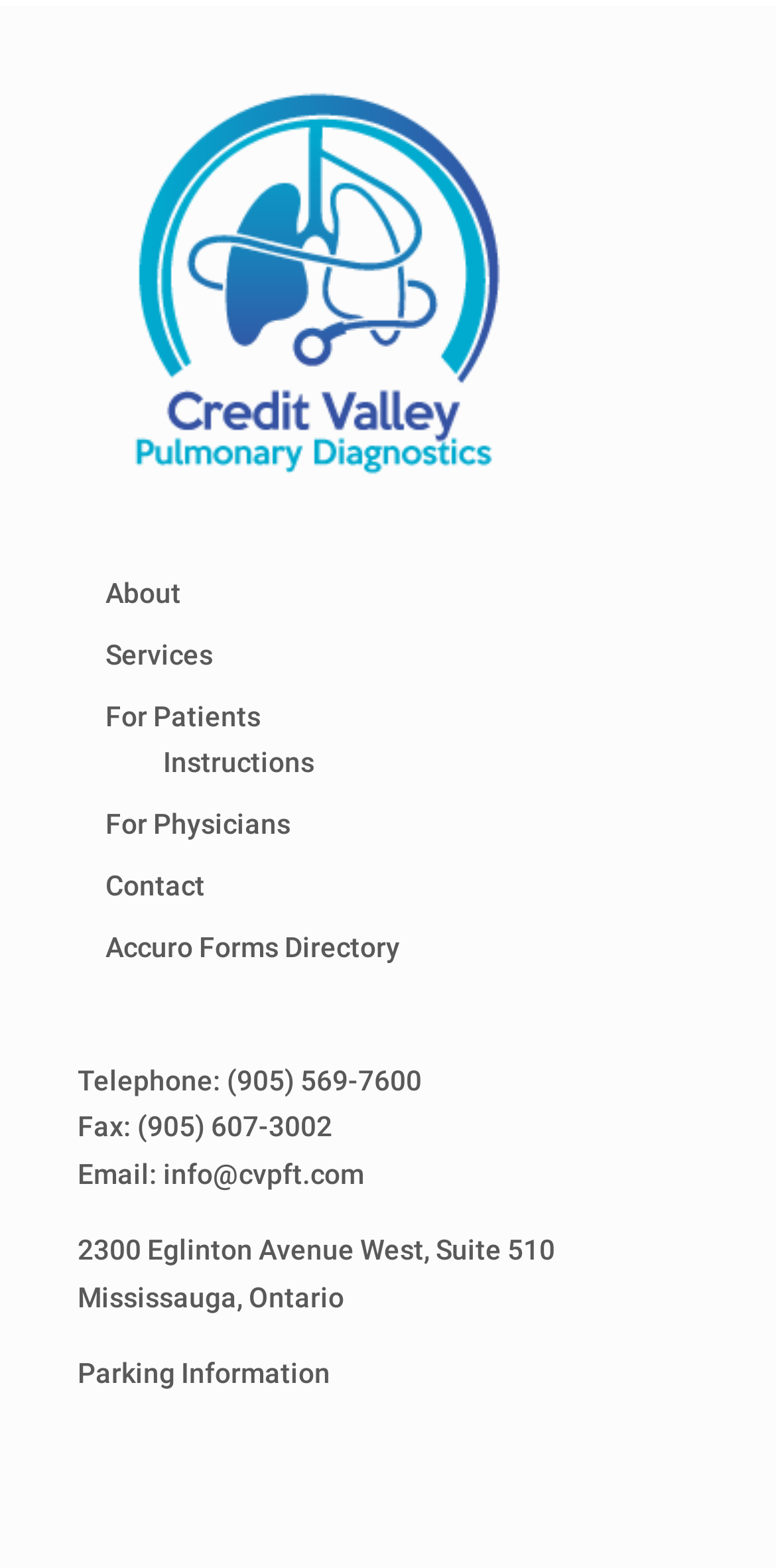Determine the bounding box coordinates of the UI element described by: "For Physicians".

[0.136, 0.516, 0.374, 0.536]